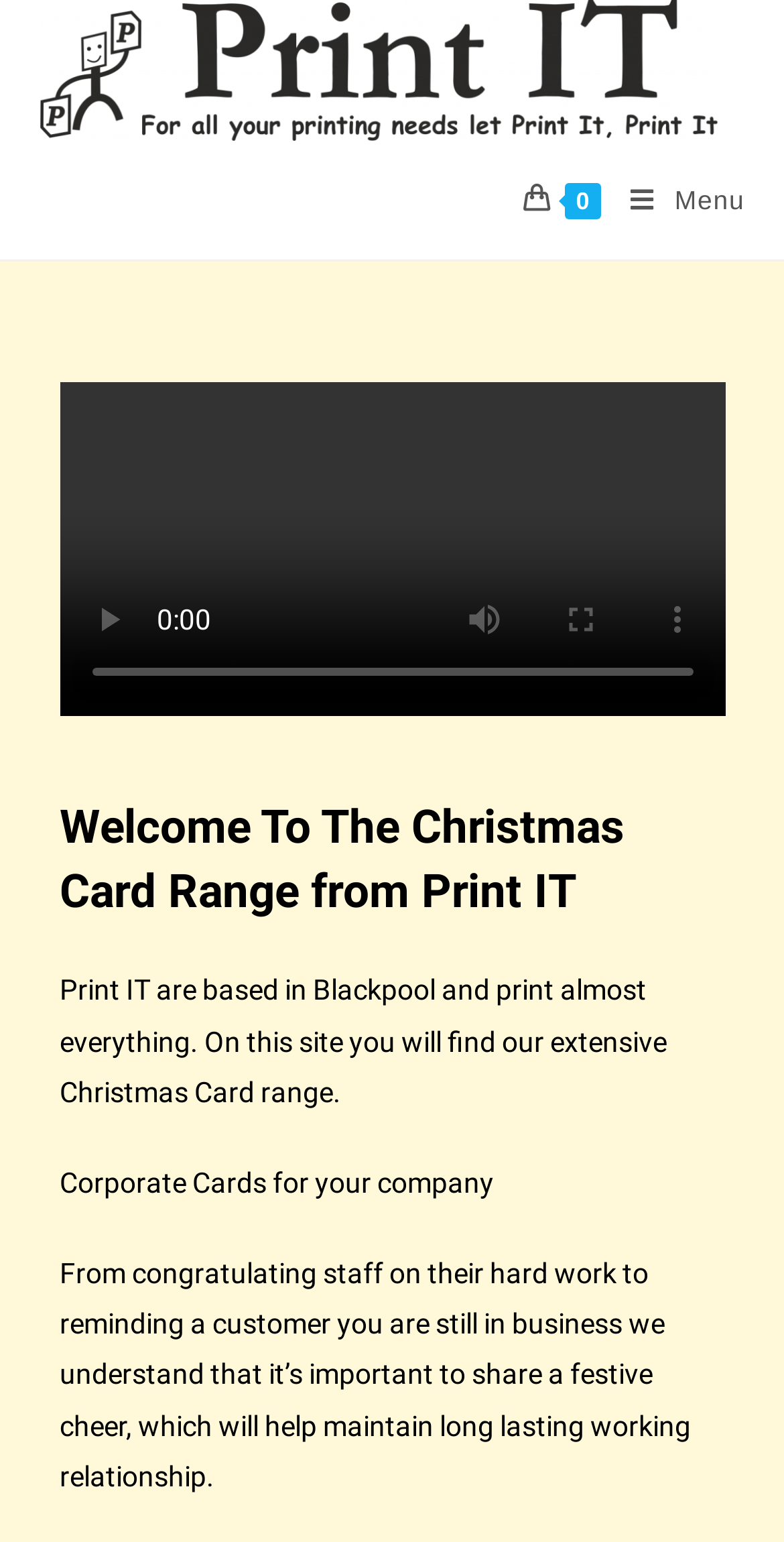Write a detailed summary of the webpage, including text, images, and layout.

The webpage is about Print IT's Christmas Card Ideas. At the top, there is a logo image with the text "Print IT Christmas Card Ideas" next to it, which is also a link. Below the logo, there are two links, "0" and "Mobile Menu", with the latter having a dropdown menu containing several buttons, including "play", "mute", "enter full screen", and "show more media controls", as well as a video time scrubber slider. 

On the left side of the page, there is a heading that reads "Welcome To The Christmas Card Range from Print IT". Below the heading, there is a paragraph of text that describes Print IT, a printing company based in Blackpool, and the purpose of the website, which is to showcase their extensive Christmas Card range. 

Further down, there are two more paragraphs of text. The first one is about corporate cards for companies, and the second one explains the importance of sharing festive cheer with staff and customers to maintain long-lasting working relationships.